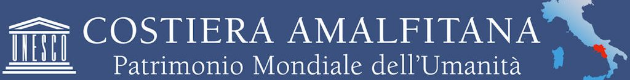What organization's logo is positioned to the left?
Provide a comprehensive and detailed answer to the question.

The logo of UNESCO is positioned to the left of the banner, symbolizing the official recognition of the Costiera Amalfitana as a UNESCO World Heritage Site.